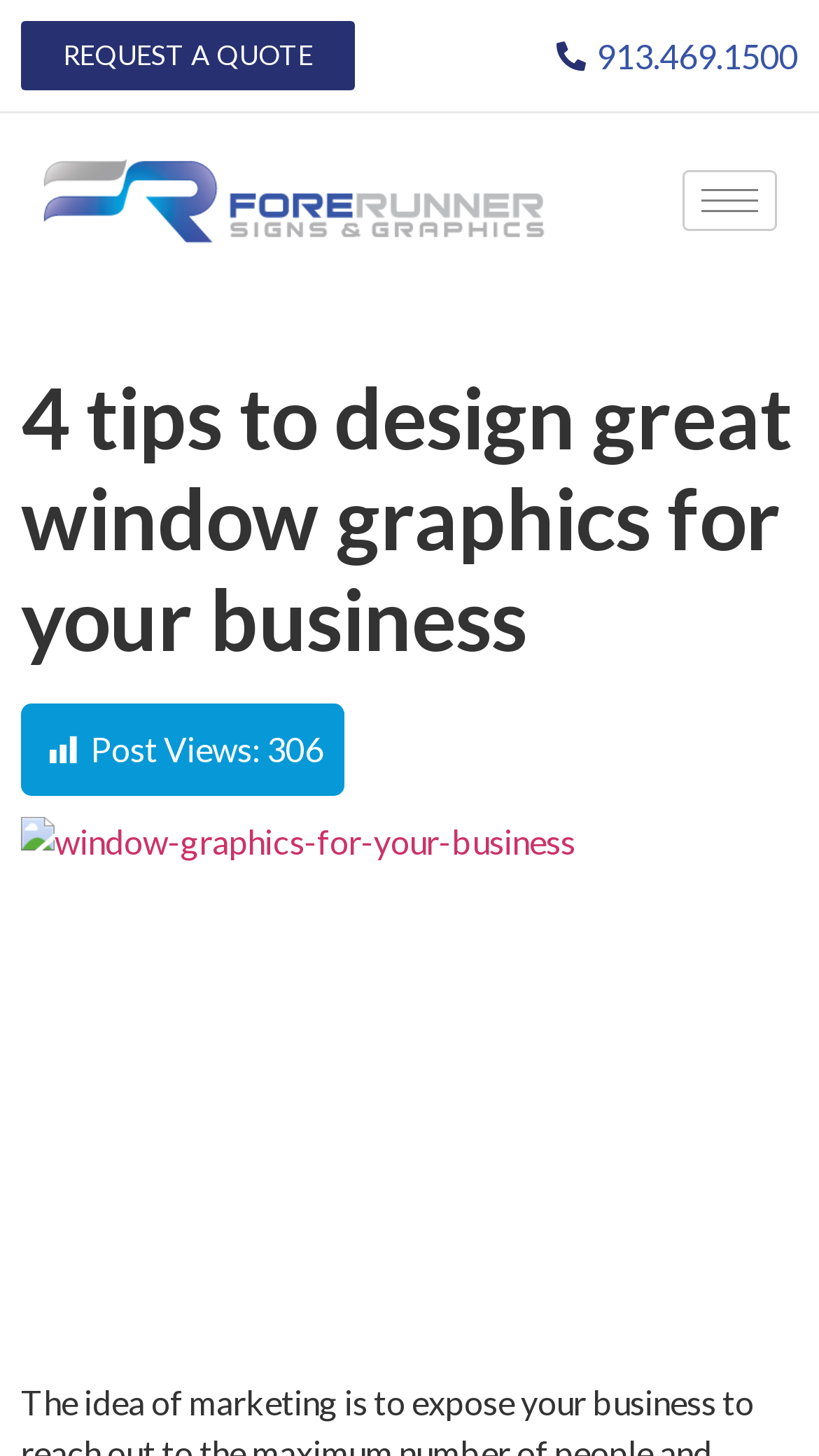Provide the bounding box coordinates of the UI element that matches the description: "913.469.1500".

[0.526, 0.021, 0.974, 0.056]